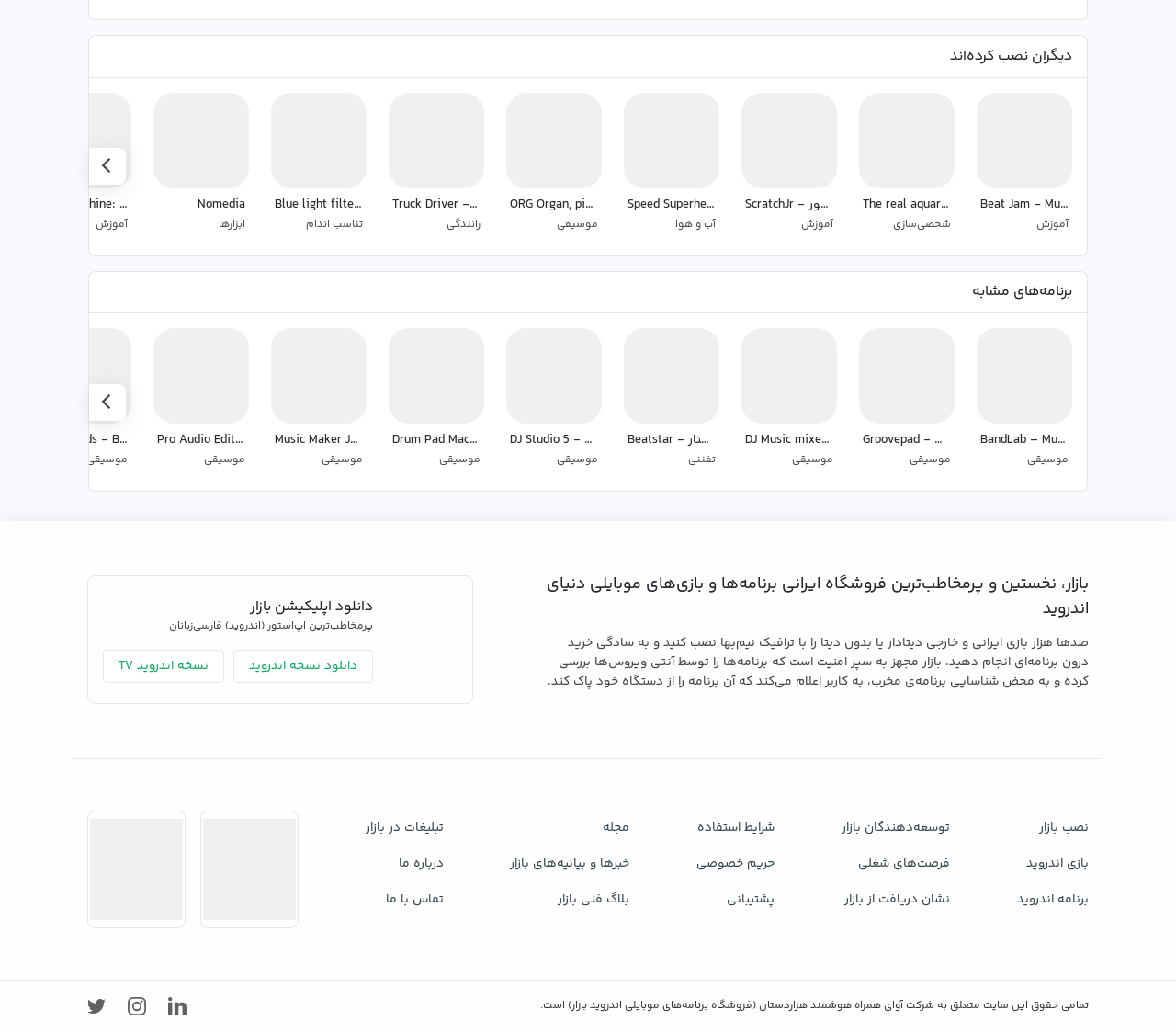Please identify the bounding box coordinates for the region that you need to click to follow this instruction: "Follow on Instagram".

[0.166, 0.326, 0.48, 0.346]